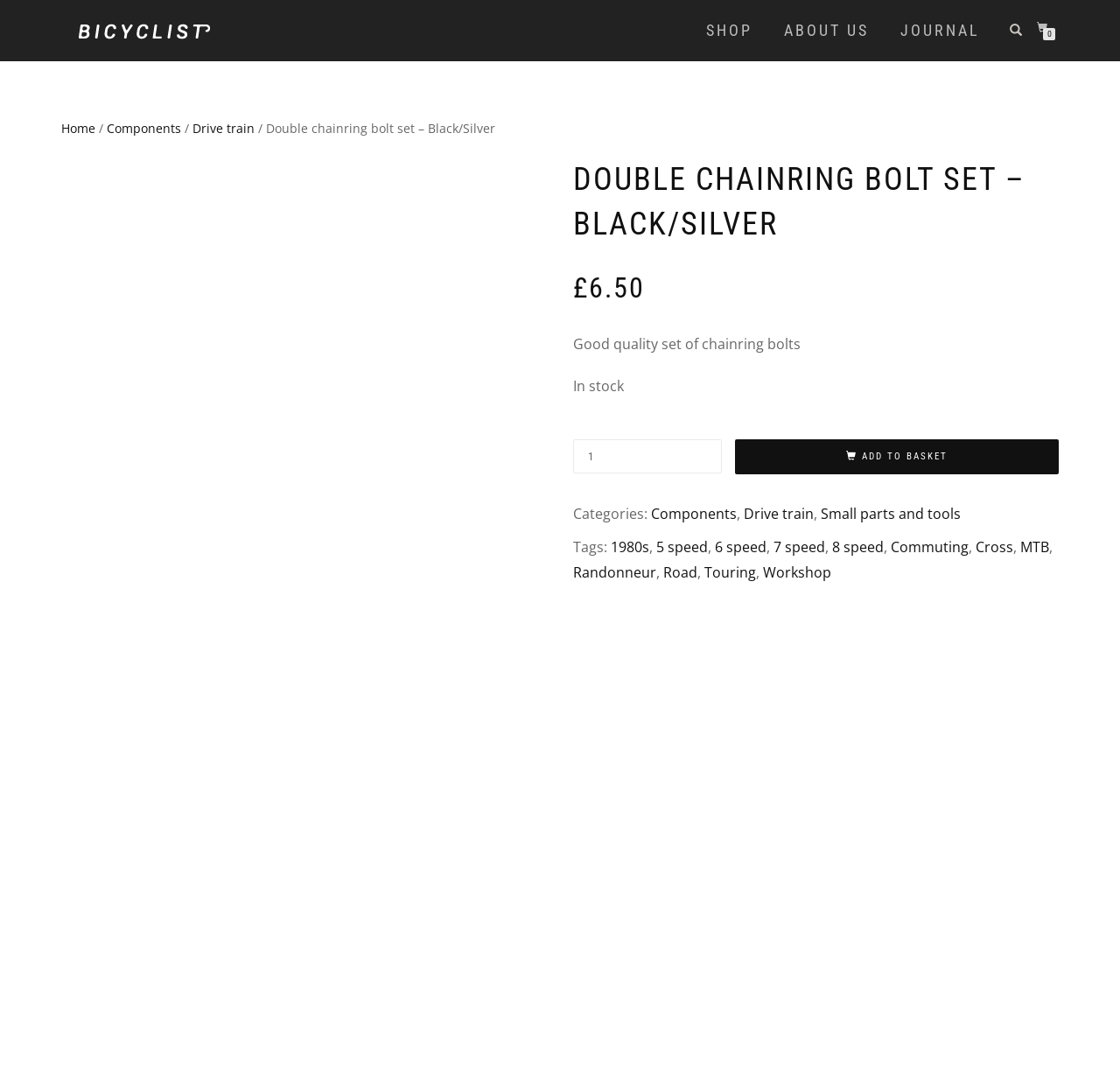What is the color of the product?
Give a comprehensive and detailed explanation for the question.

I found the color of the product by examining the product name and image on the webpage. The product name is 'Double chainring bolt set – Black/Silver' and the image shows a product with a black and silver color scheme.